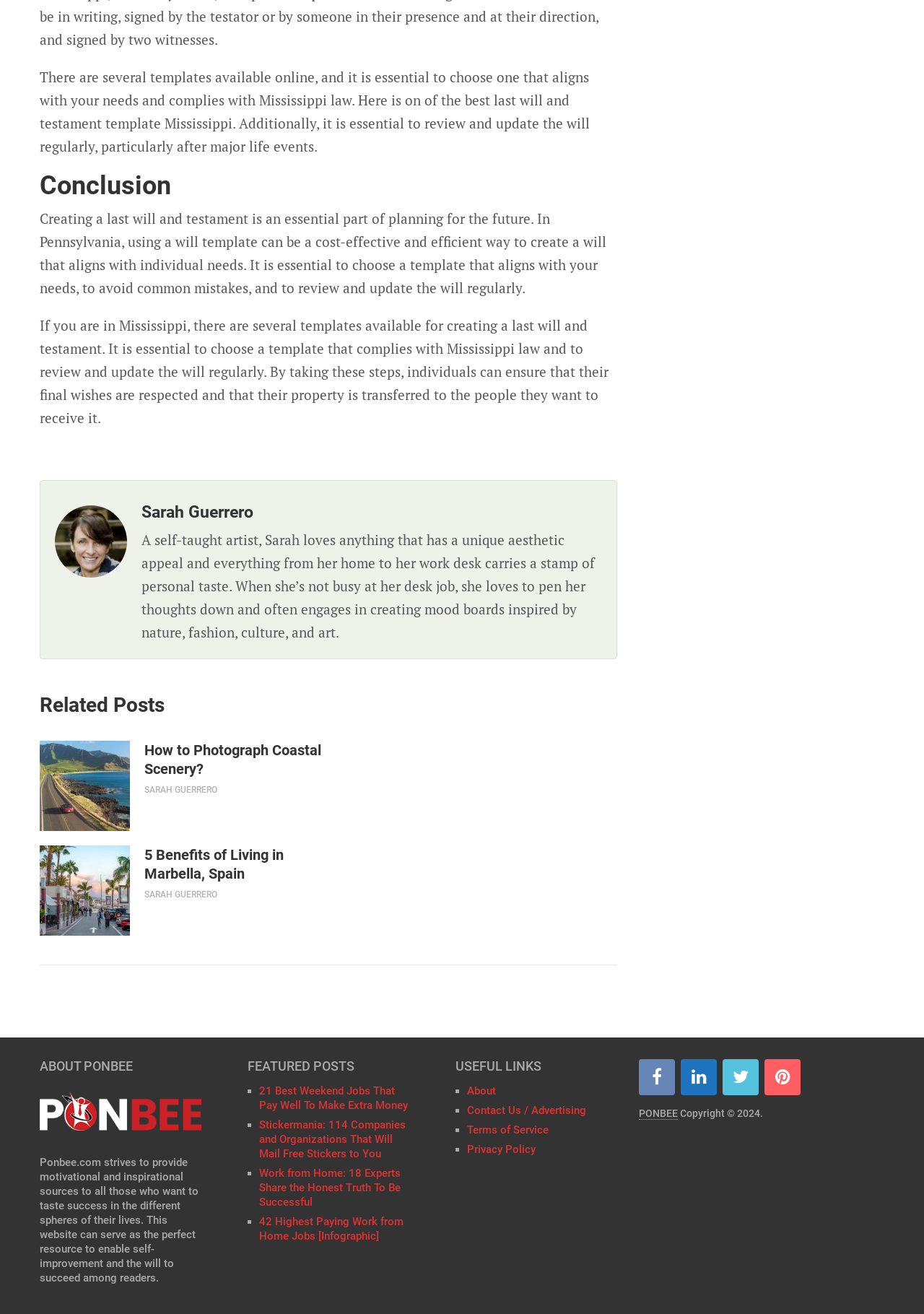Please identify the bounding box coordinates of the clickable region that I should interact with to perform the following instruction: "View the 'Ant Out® Informational Flyer'". The coordinates should be expressed as four float numbers between 0 and 1, i.e., [left, top, right, bottom].

None